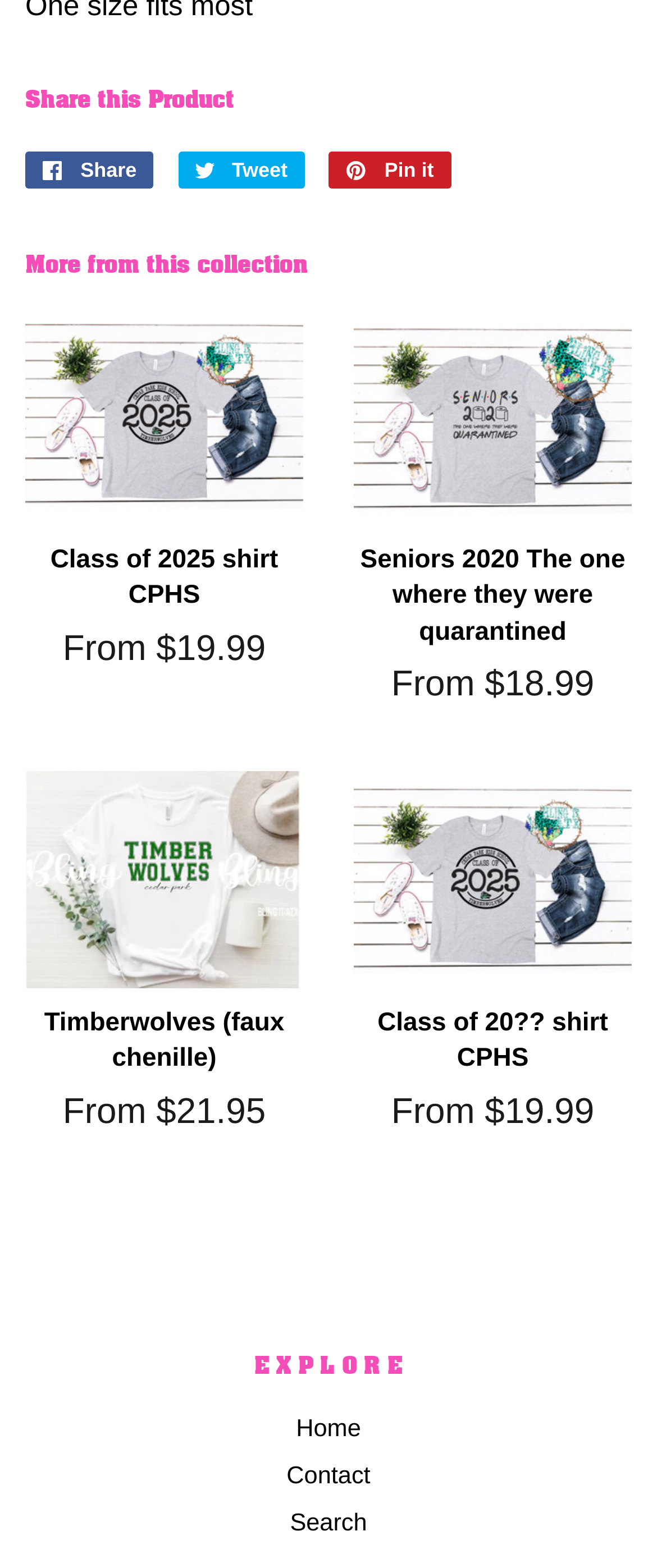Give a one-word or one-phrase response to the question:
What is the orientation of the separator at the top of the webpage?

Horizontal